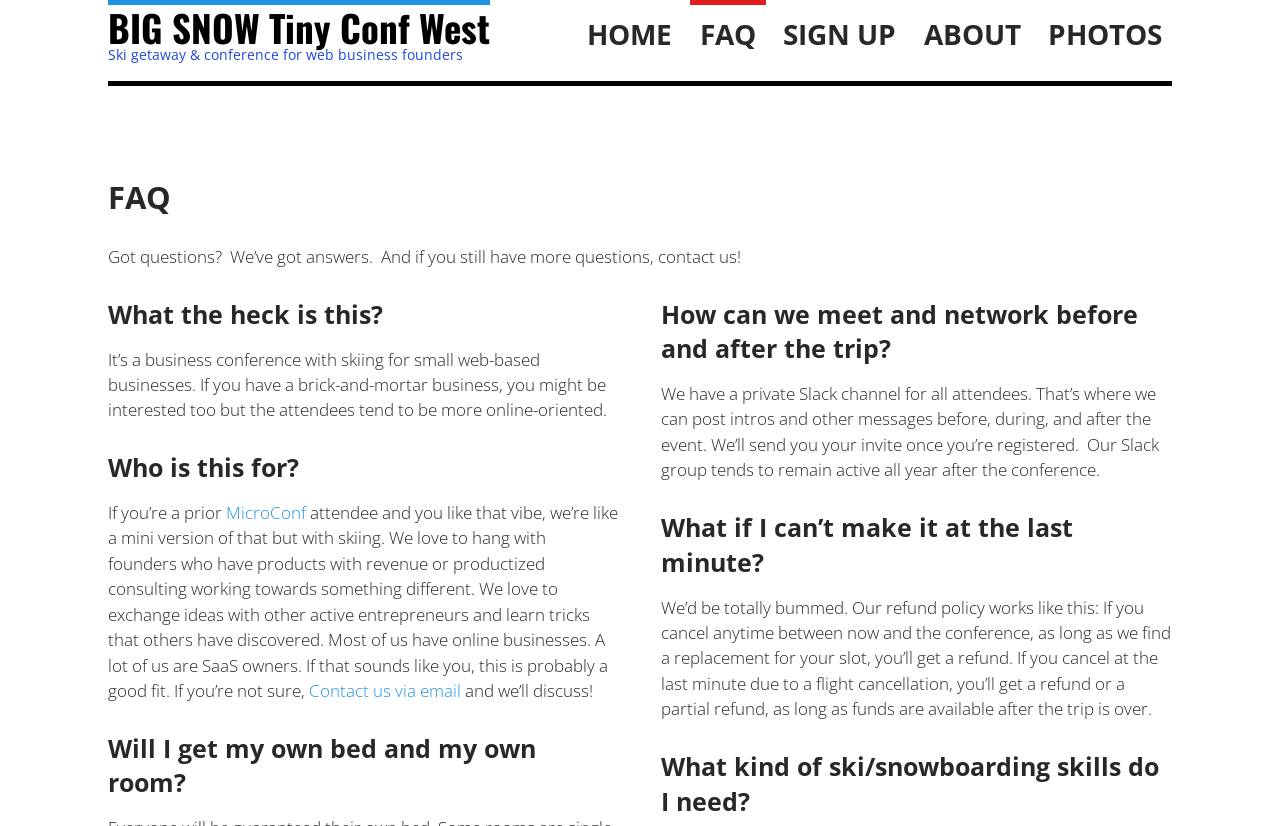Your task is to find and give the main heading text of the webpage.

BIG SNOW Tiny Conf West